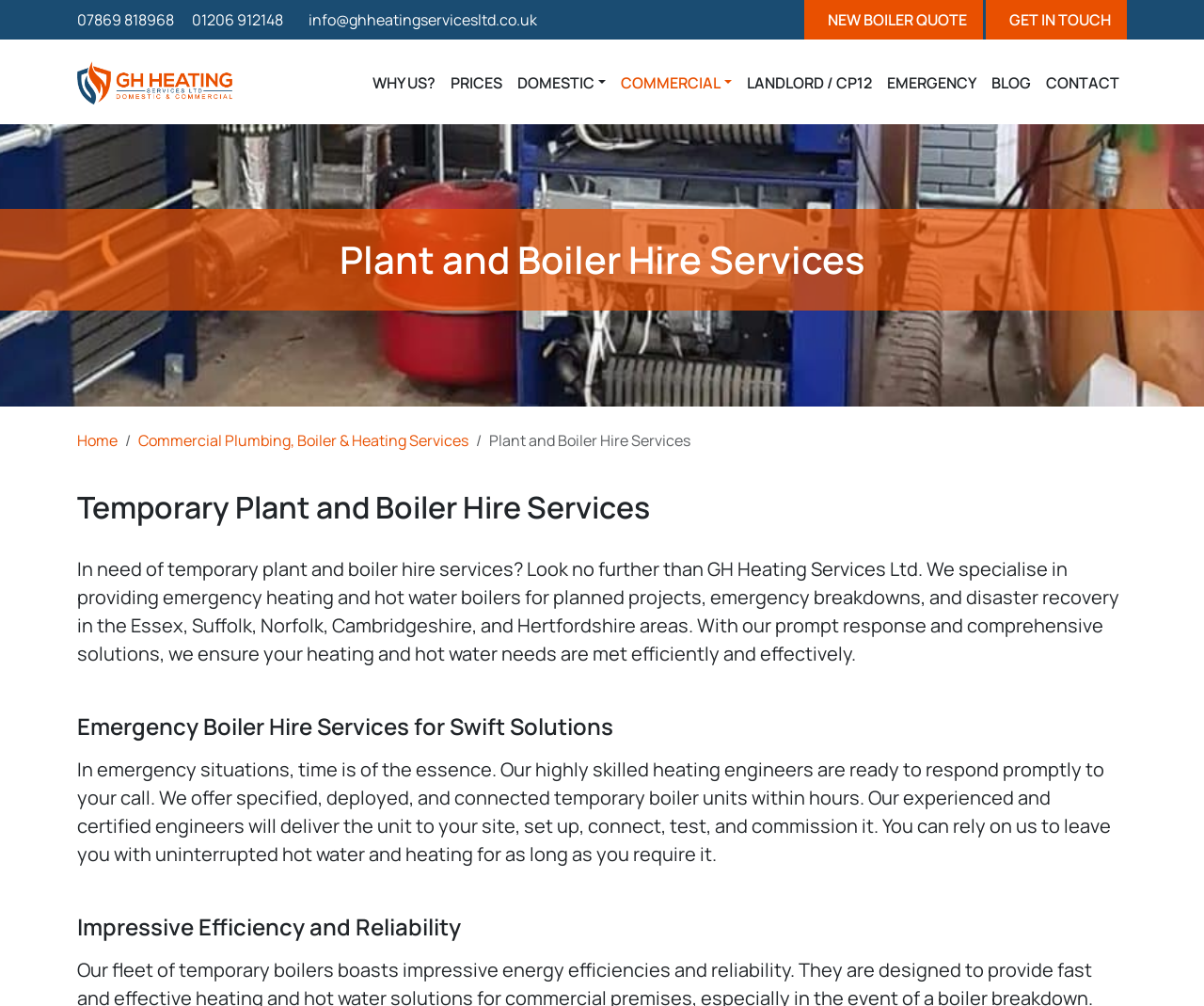Identify the bounding box coordinates for the element you need to click to achieve the following task: "Visit the Facebook page". The coordinates must be four float values ranging from 0 to 1, formatted as [left, top, right, bottom].

[0.525, 0.009, 0.538, 0.03]